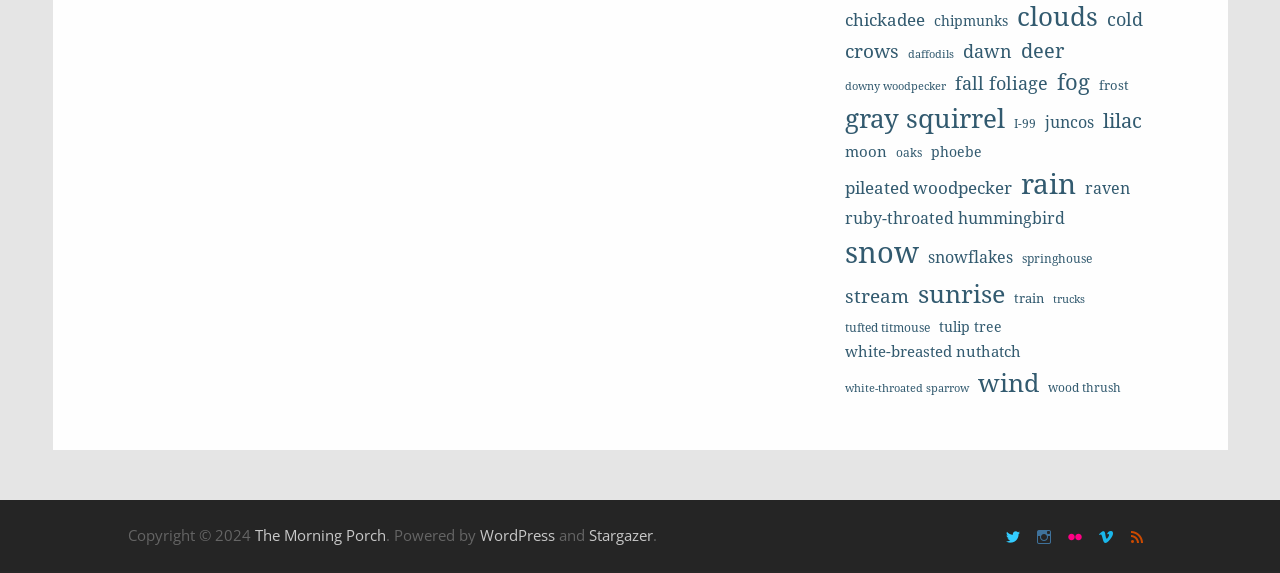What is the topic with the most items?
Using the image, give a concise answer in the form of a single word or short phrase.

gray squirrel